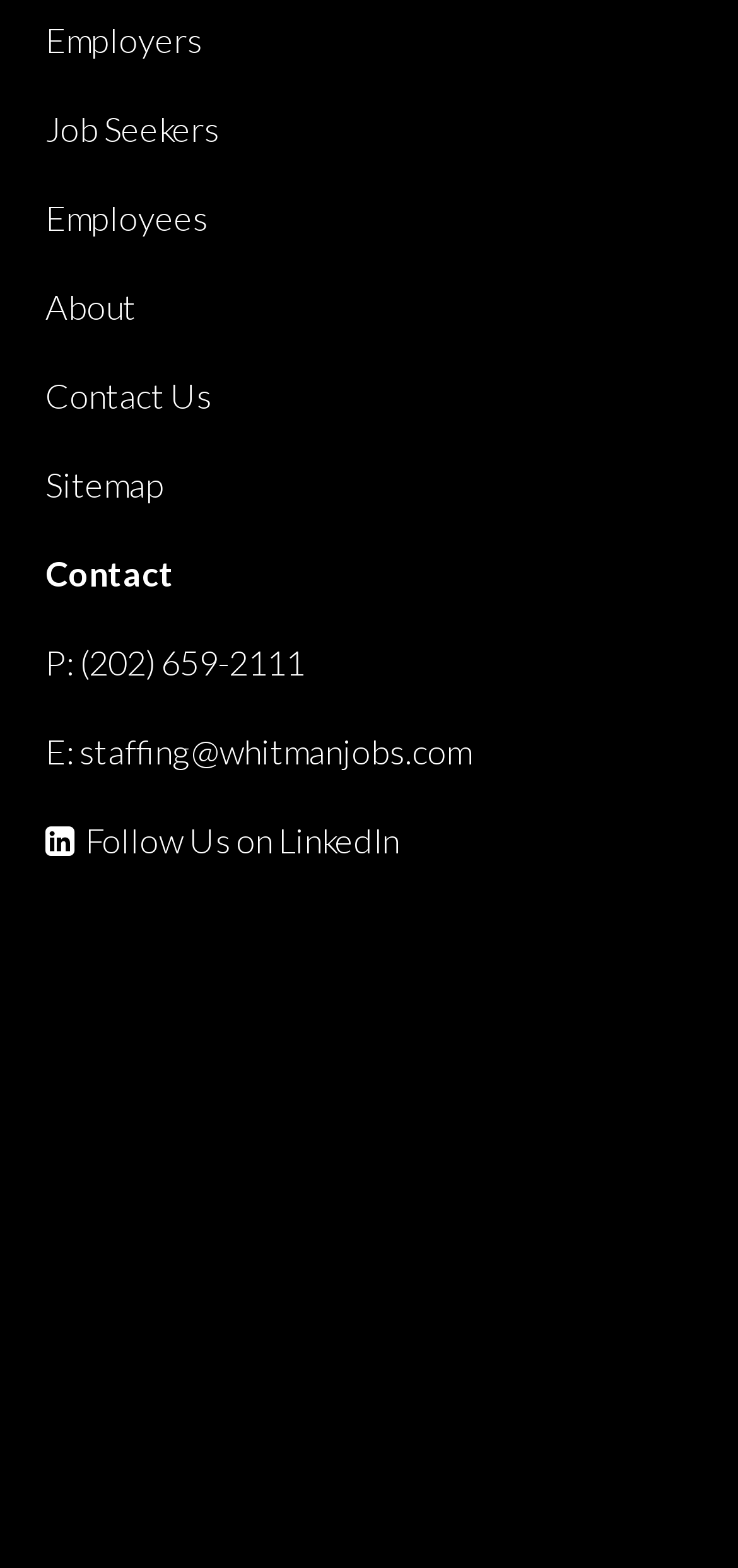Answer succinctly with a single word or phrase:
What is the phone number listed on the webpage?

(202) 659-2111